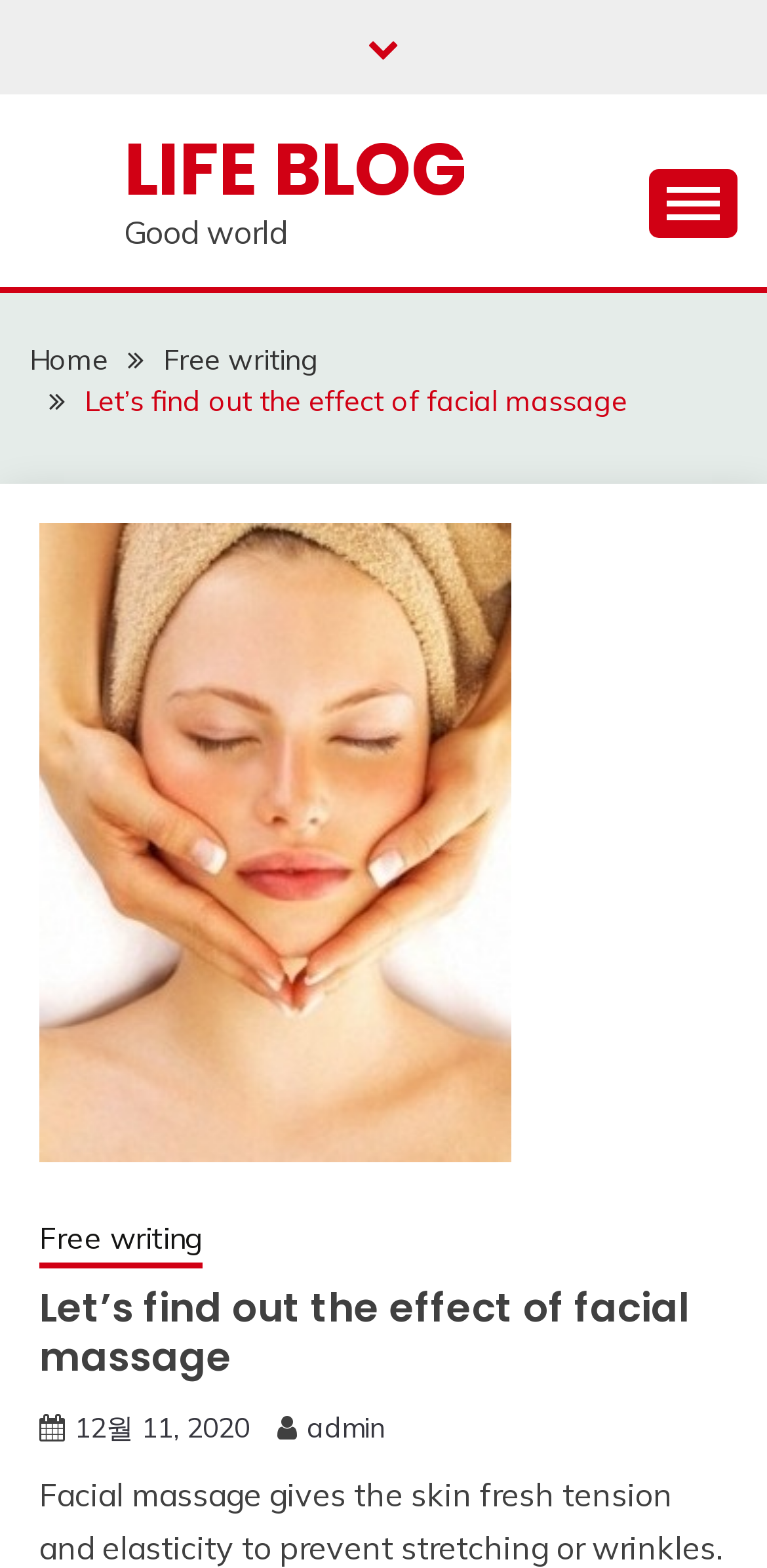Locate the bounding box coordinates of the clickable element to fulfill the following instruction: "view free writing". Provide the coordinates as four float numbers between 0 and 1 in the format [left, top, right, bottom].

[0.213, 0.218, 0.415, 0.241]